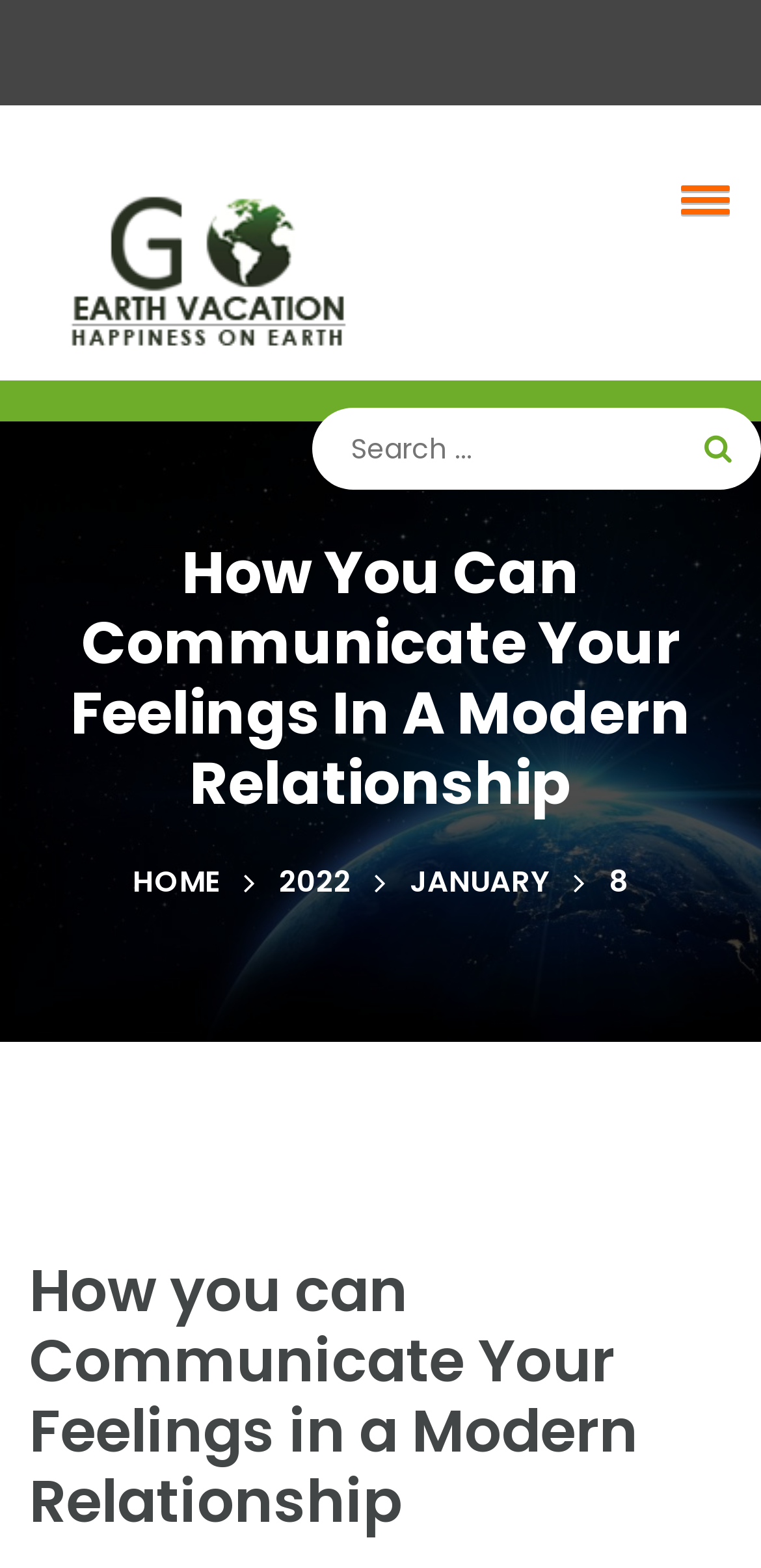How many links are there in the top section?
Give a one-word or short-phrase answer derived from the screenshot.

4